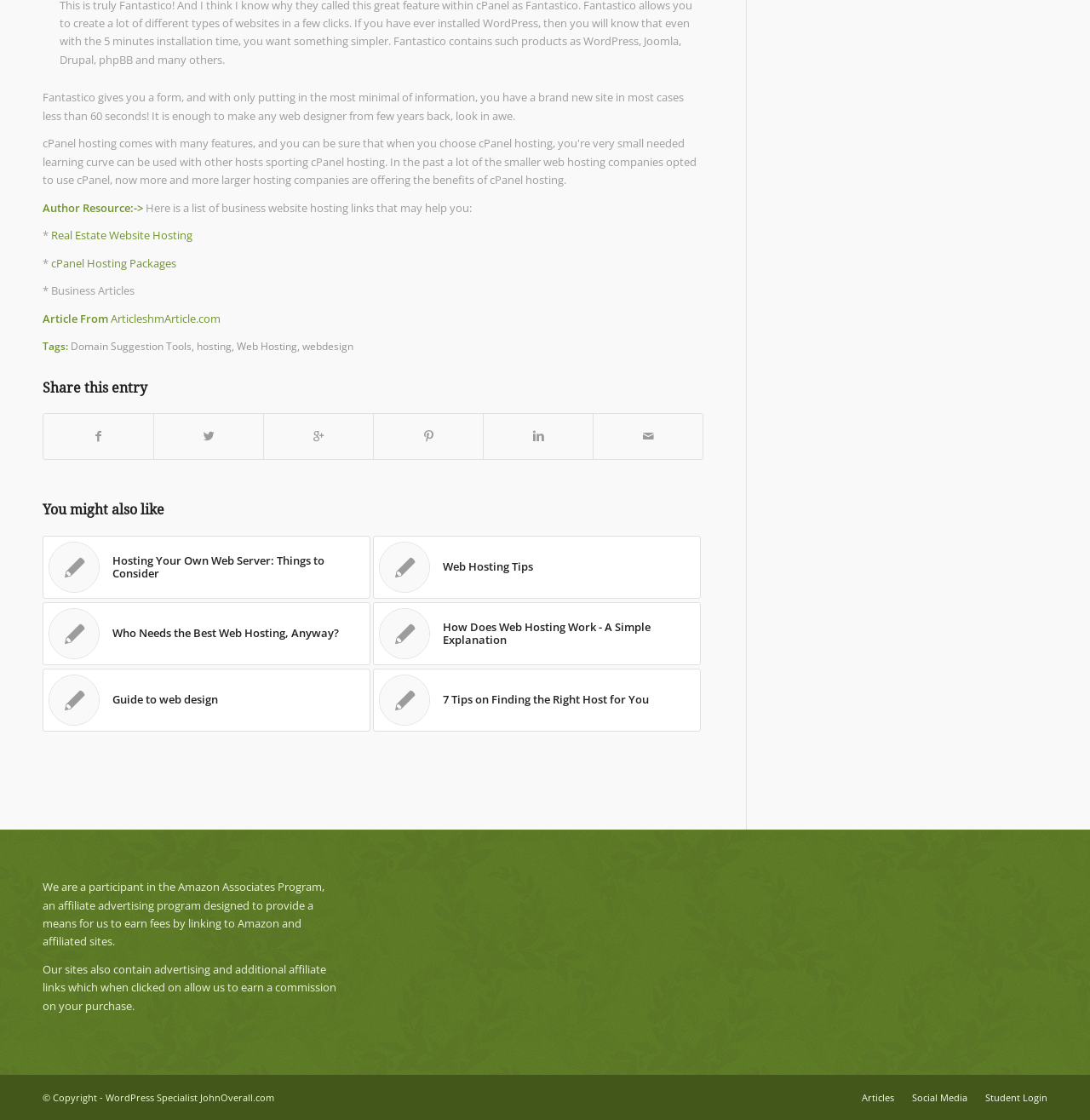Respond to the question below with a single word or phrase:
What is the affiliation of the webpage?

Amazon Associates Program